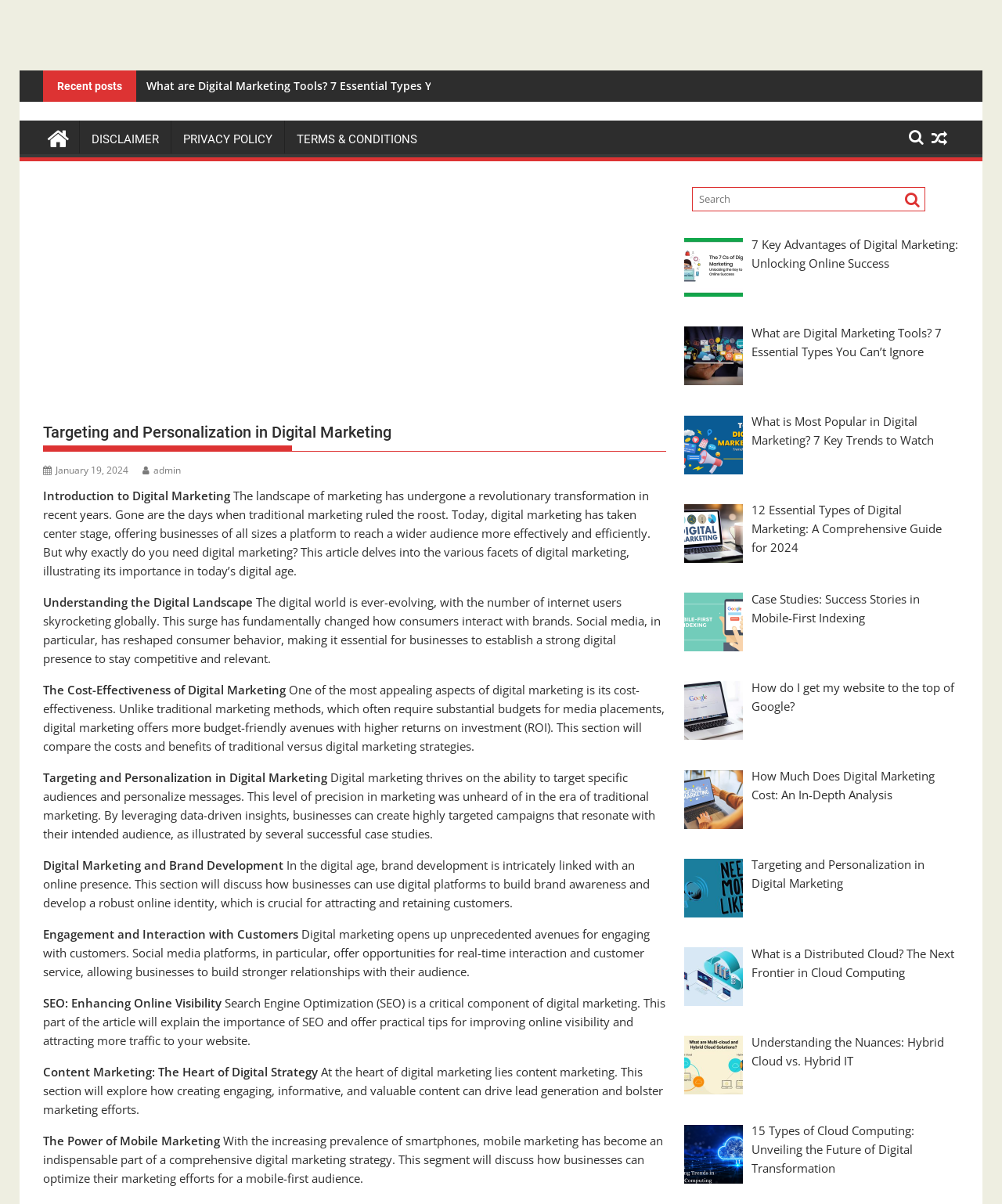Please give a succinct answer using a single word or phrase:
How many links are there in the 'Recent posts' section?

7